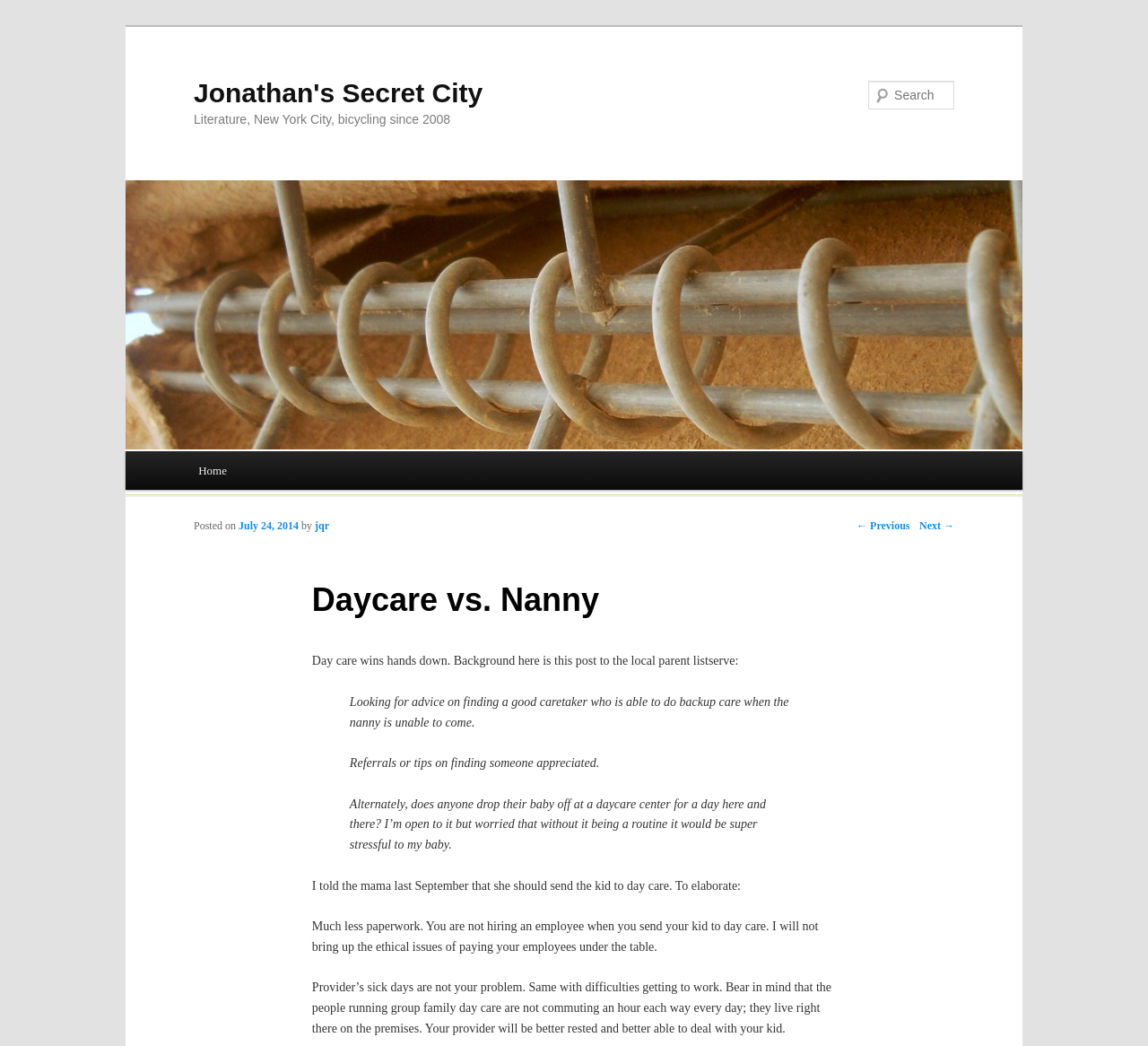Give an extensive and precise description of the webpage.

The webpage appears to be a blog post titled "Daycare vs. Nanny" on a website called "Jonathan's Secret City". At the top of the page, there is a heading with the website's title, followed by a link to the website's homepage. Below this, there is a search bar and a link to skip to the content.

The main content of the page is divided into sections. The first section has a heading "Daycare vs. Nanny" and is followed by a block of text that describes the background of the post, which is about finding a good caretaker for backup care. This text is indented and formatted as a blockquote.

Below this, there is a section of text that discusses the advantages of daycare over hiring a nanny, including less paperwork and not having to worry about the provider's sick days or commute. This section is divided into three paragraphs, each discussing a different advantage of daycare.

On the right side of the page, there are links to navigate to the previous and next posts, as well as a heading "Post navigation". At the top right corner, there is a link to the website's homepage.

There are no images on the page, but there are several links and headings that provide structure and organization to the content. The overall layout is clean and easy to follow, with clear headings and concise text.